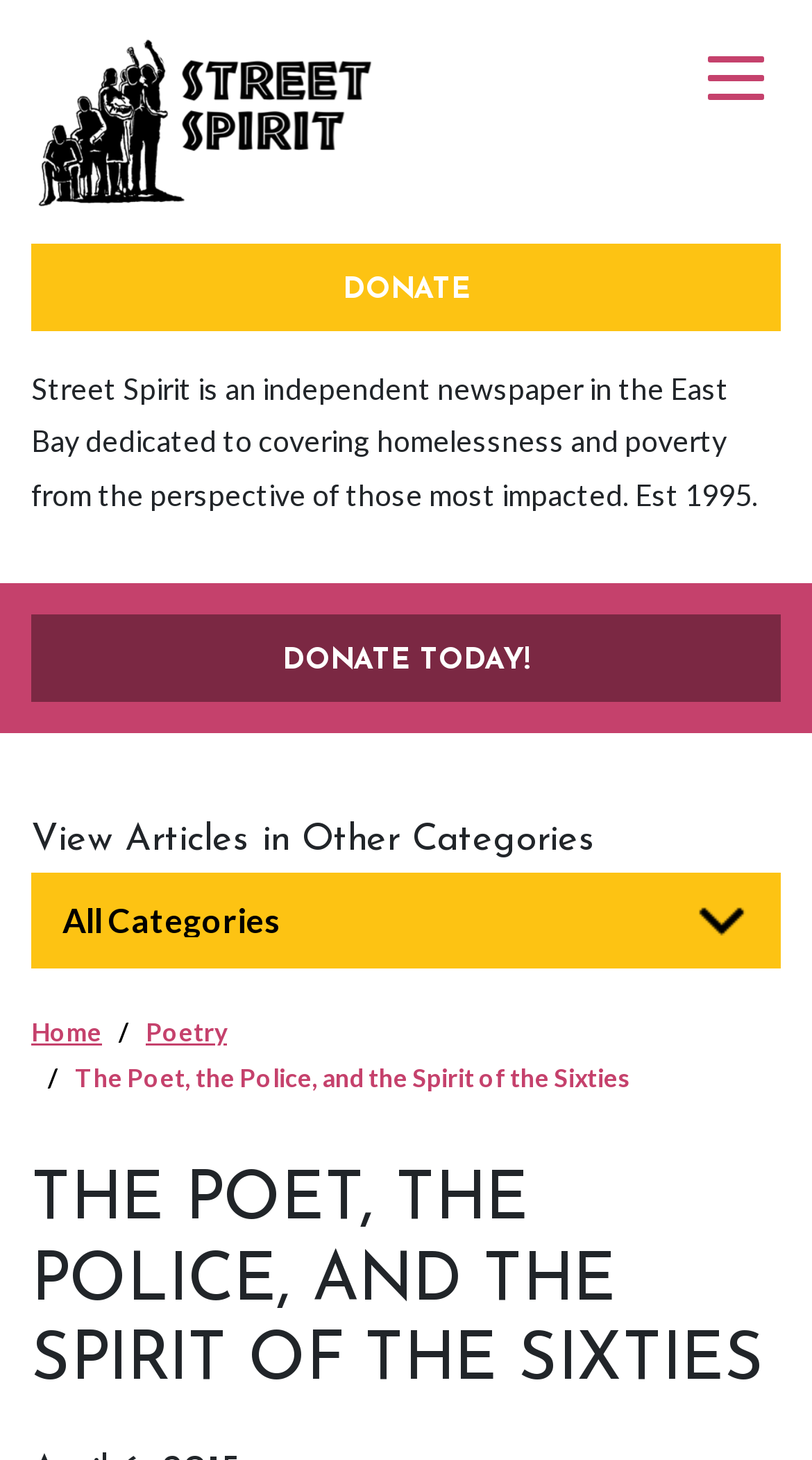What is the name of the newspaper?
Kindly give a detailed and elaborate answer to the question.

The name of the newspaper can be found in the top-left corner of the webpage, where it says 'Street Spirit' in a link and an image.